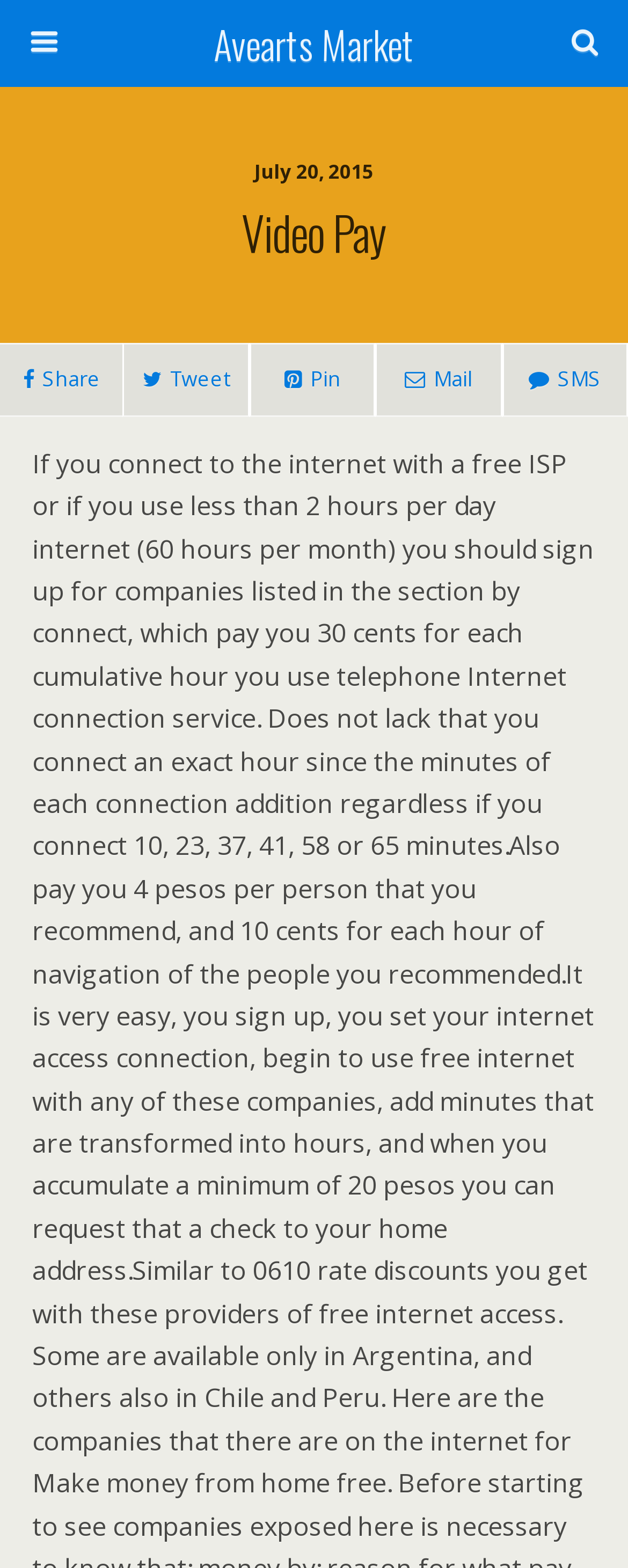How many social media sharing links are available?
Could you please answer the question thoroughly and with as much detail as possible?

I counted the social media sharing links on the webpage and found four links, which are 'Share', 'Tweet', 'Pin', and 'Mail'.